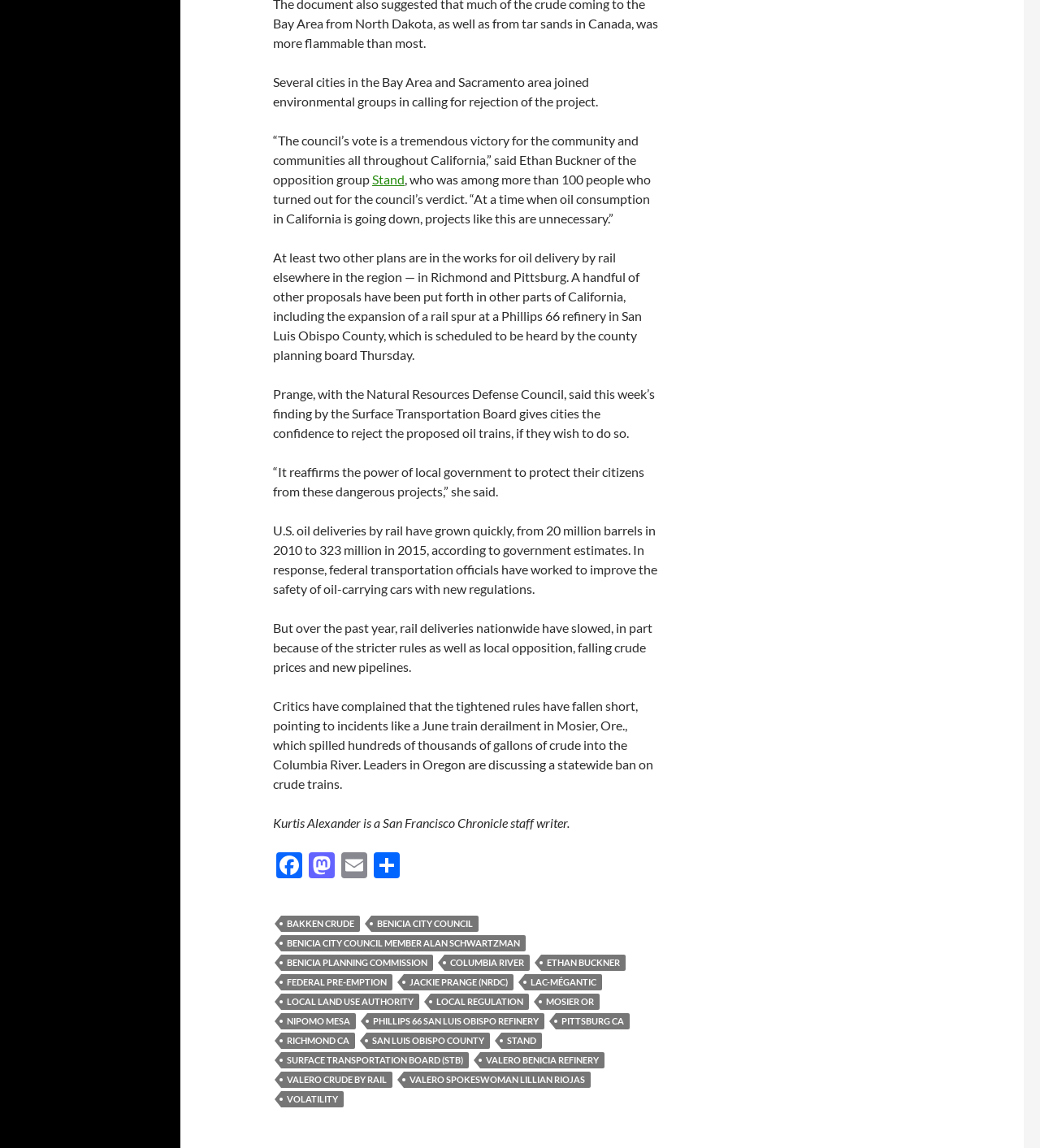Can you find the bounding box coordinates for the element to click on to achieve the instruction: "Click on the link to share"?

[0.356, 0.742, 0.388, 0.768]